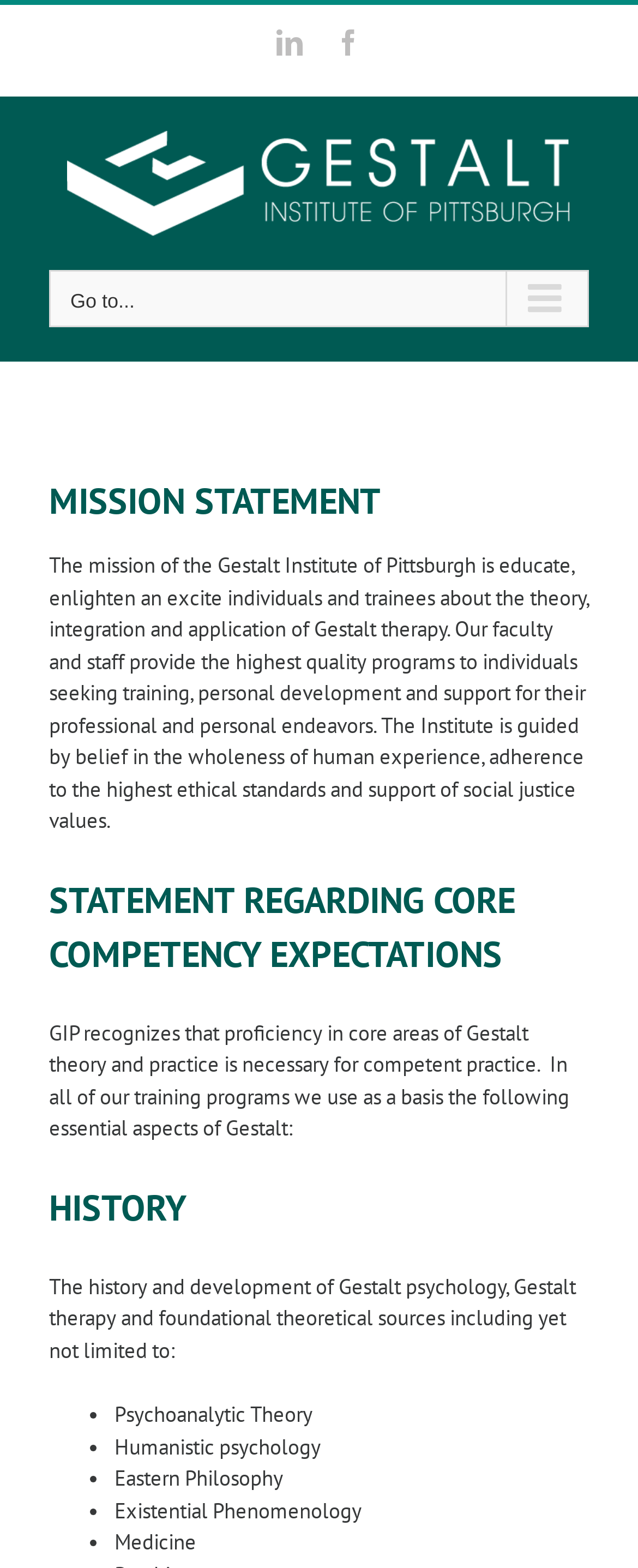What is one of the core competency expectations?
Please provide a comprehensive answer to the question based on the webpage screenshot.

I found the answer by reading the StaticText element that describes the core competency expectations. The text says 'GIP recognizes that proficiency in core areas of Gestalt theory and practice is necessary for competent practice.' This suggests that one of the core competency expectations is proficiency in Gestalt theory and practice.